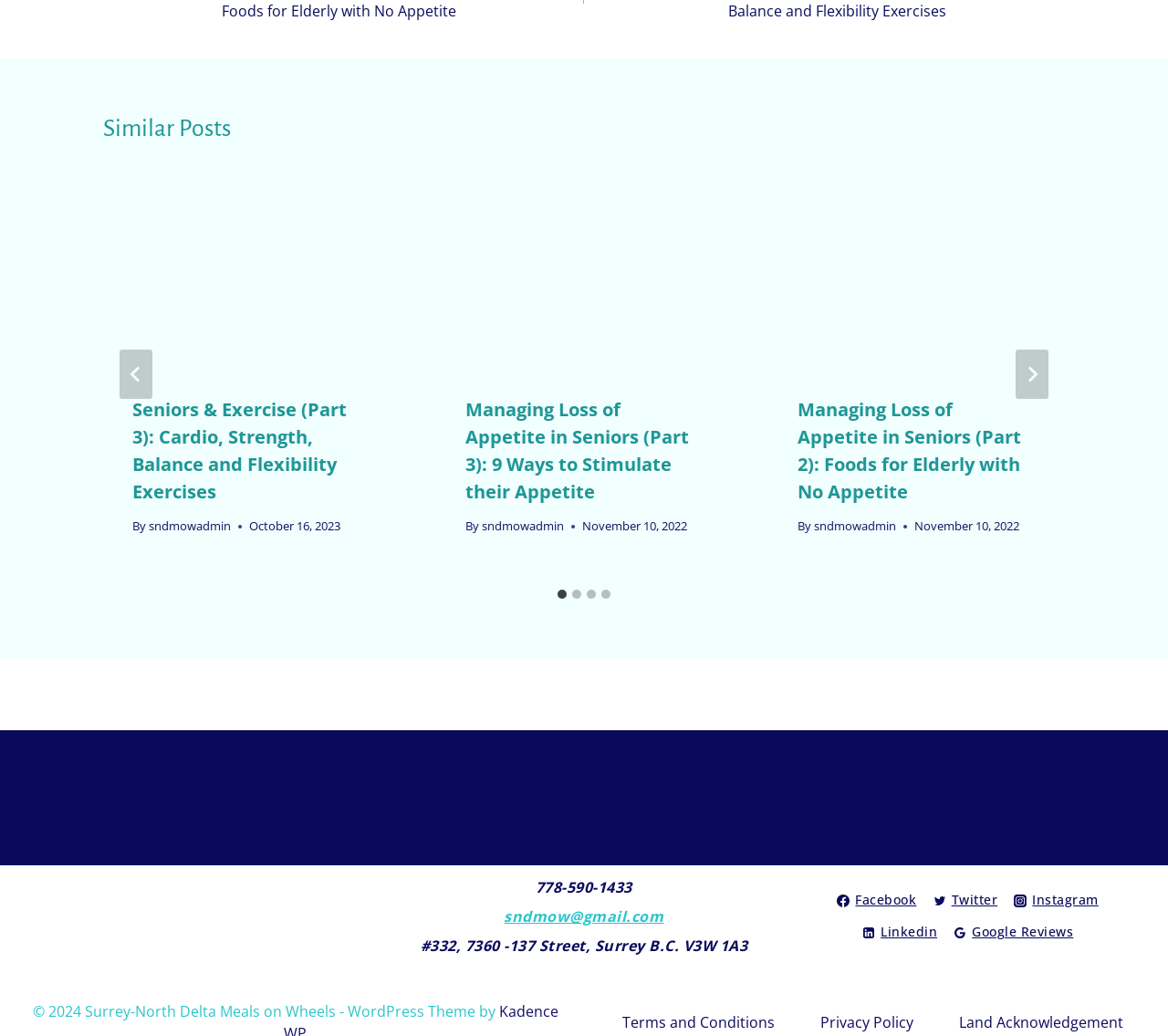Who is the author of the second article?
Provide a short answer using one word or a brief phrase based on the image.

sndmowadmin